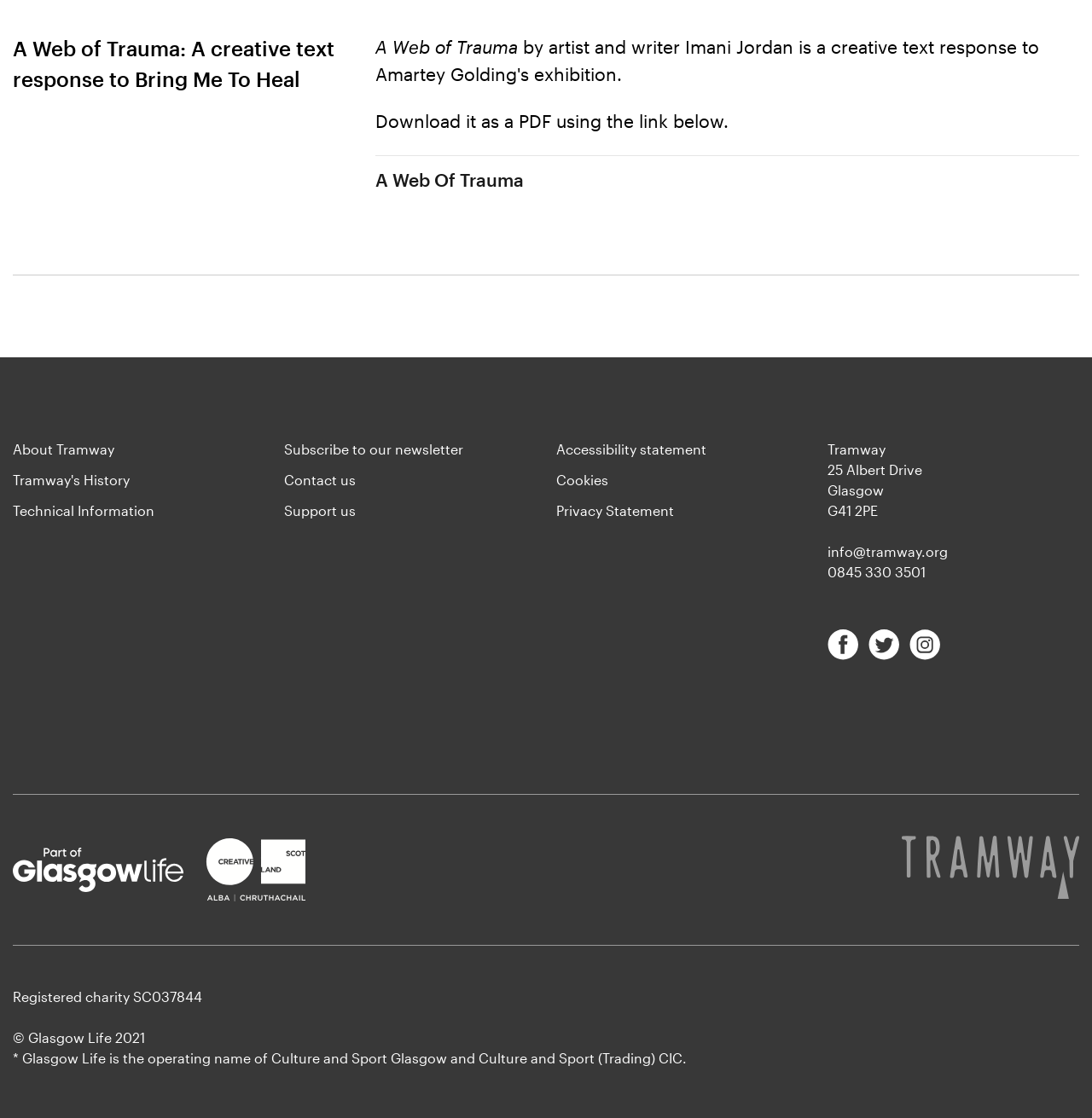Identify the bounding box coordinates for the region of the element that should be clicked to carry out the instruction: "Get more information about Creative Scotland". The bounding box coordinates should be four float numbers between 0 and 1, i.e., [left, top, right, bottom].

[0.187, 0.711, 0.282, 0.845]